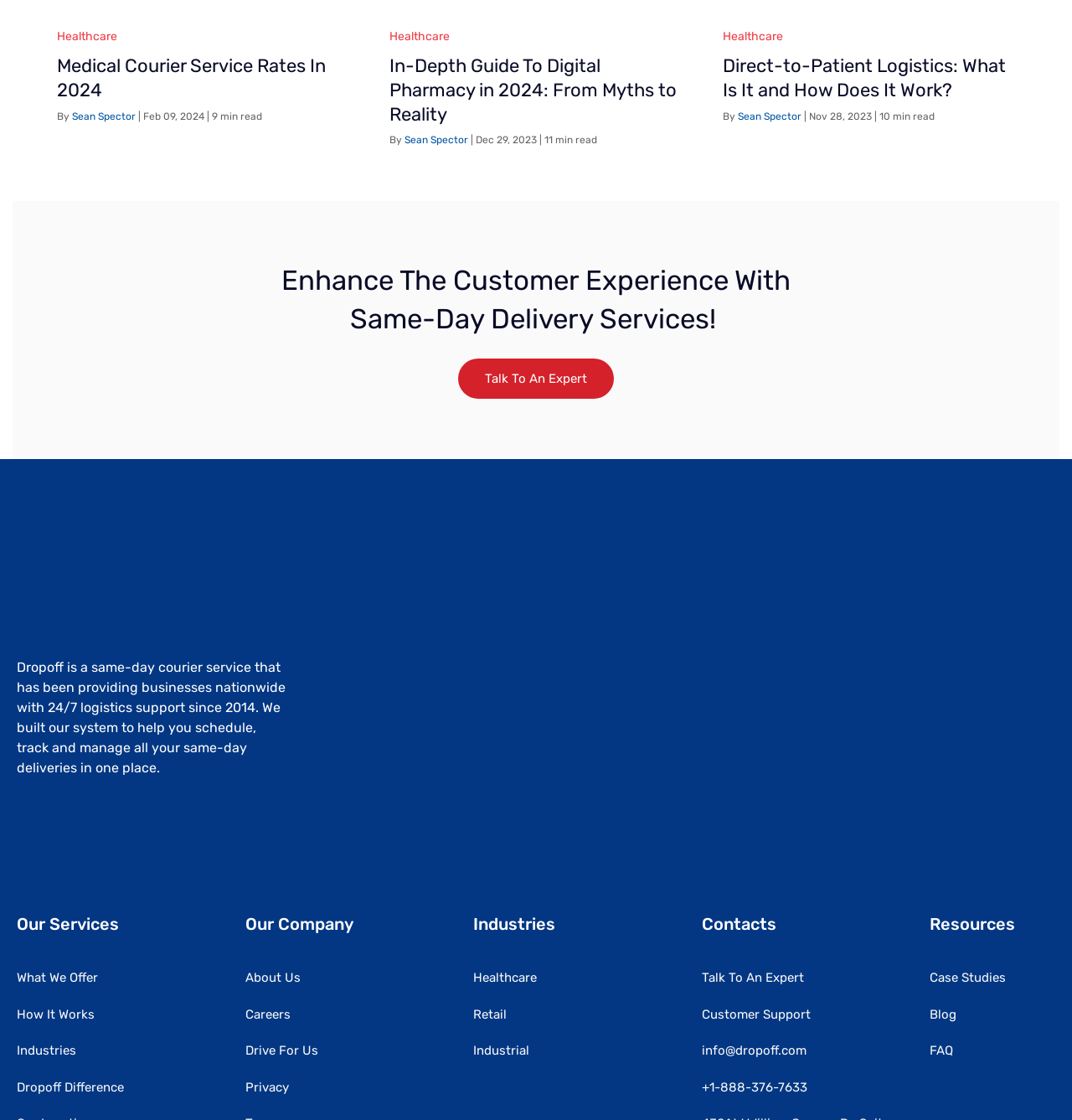Please mark the bounding box coordinates of the area that should be clicked to carry out the instruction: "Read the article 'Medical Courier Service Rates In 2024'".

[0.053, 0.049, 0.304, 0.09]